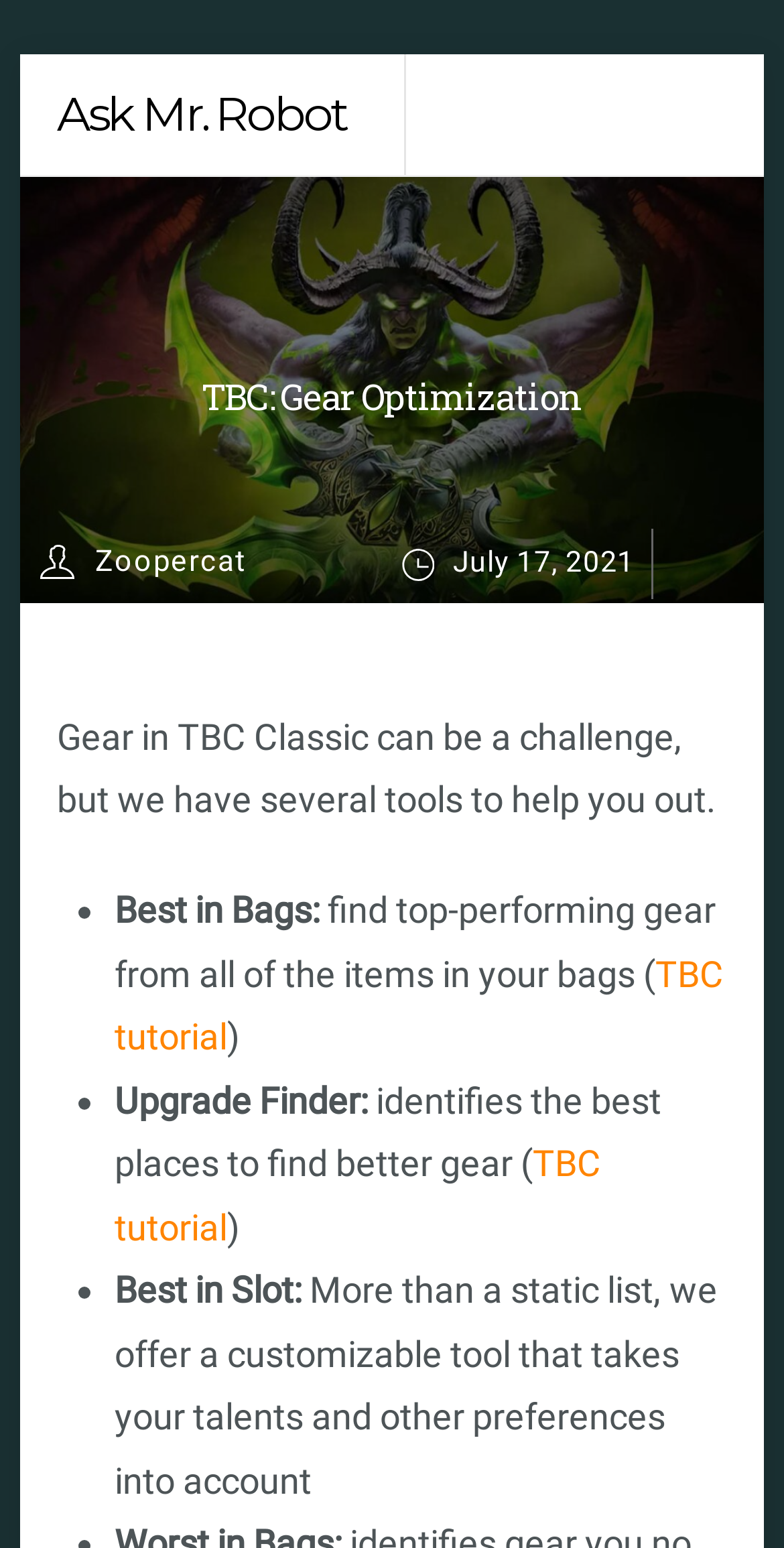Please locate the bounding box coordinates of the element's region that needs to be clicked to follow the instruction: "Read more about 'Best in Bags'". The bounding box coordinates should be provided as four float numbers between 0 and 1, i.e., [left, top, right, bottom].

[0.146, 0.574, 0.408, 0.602]